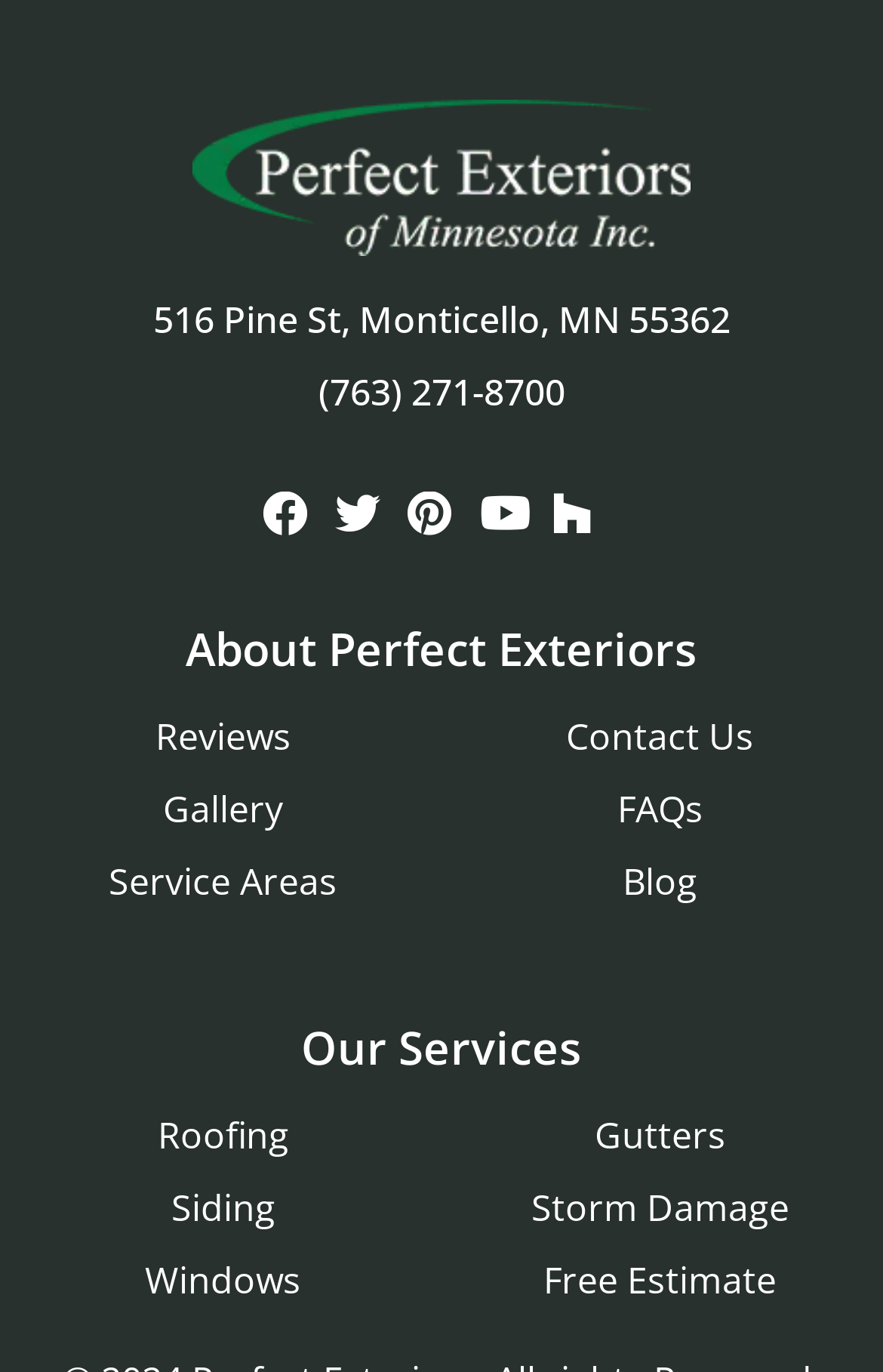Provide the bounding box coordinates of the HTML element this sentence describes: "Reviews".

[0.176, 0.518, 0.329, 0.555]